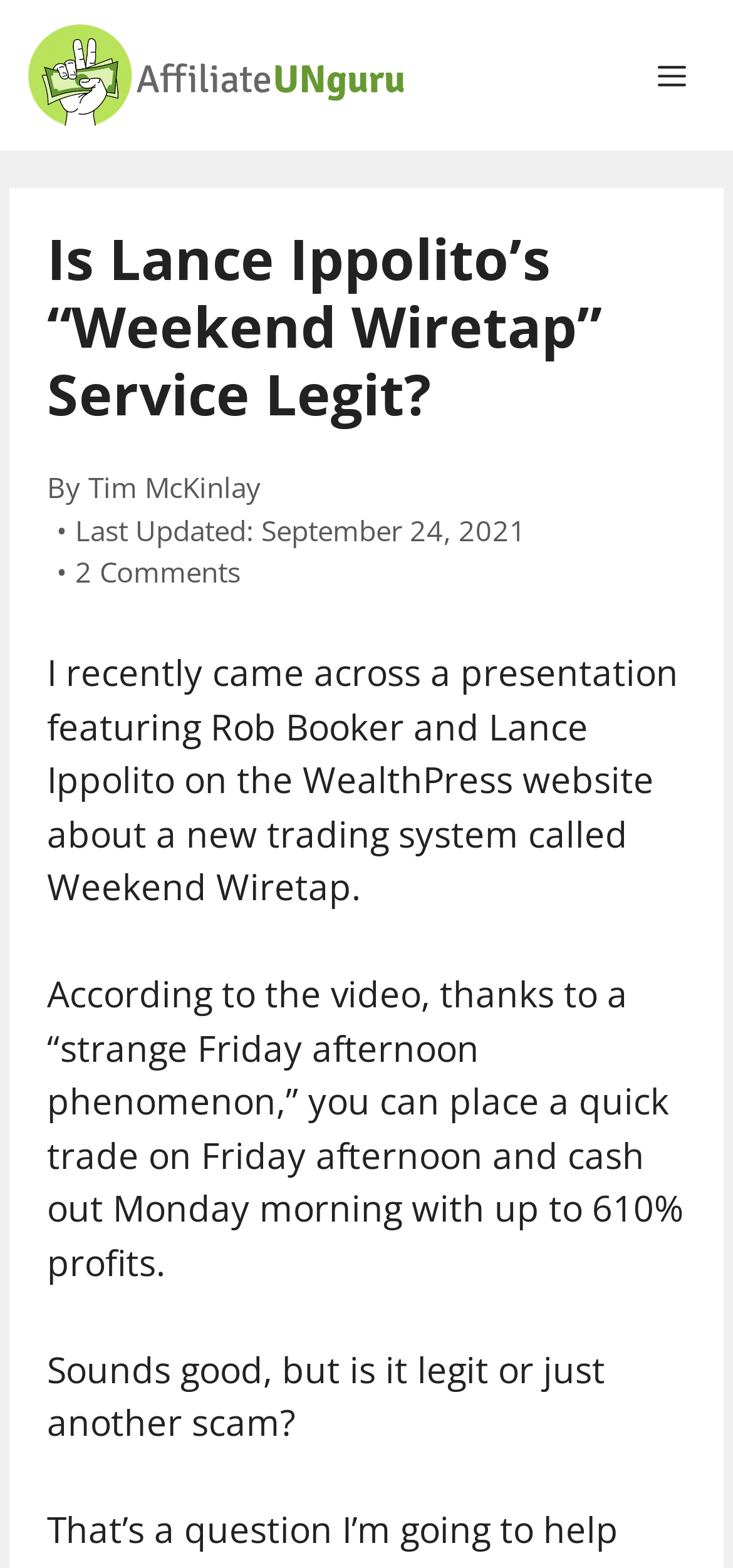What is the name of the trading system mentioned? Look at the image and give a one-word or short phrase answer.

Weekend Wiretap